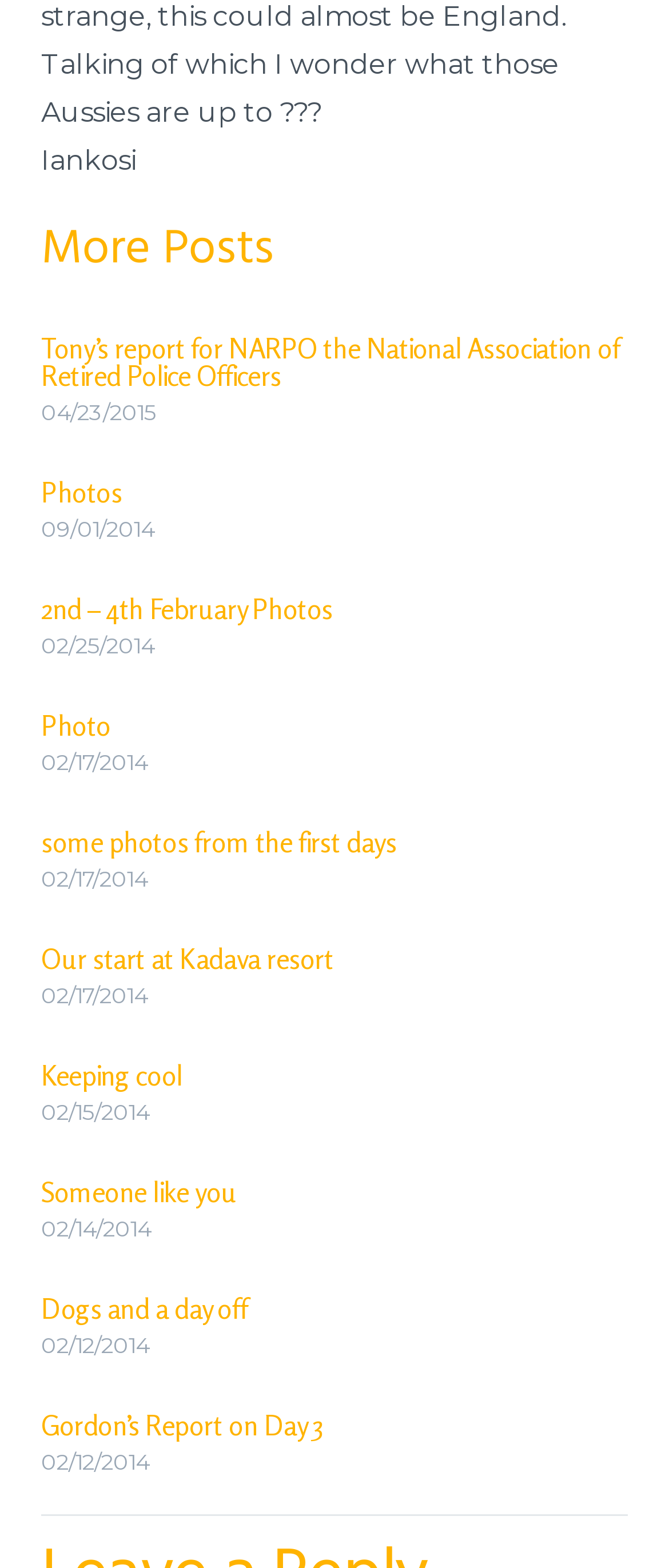Determine the bounding box for the described UI element: "Photos".

[0.062, 0.303, 0.182, 0.325]